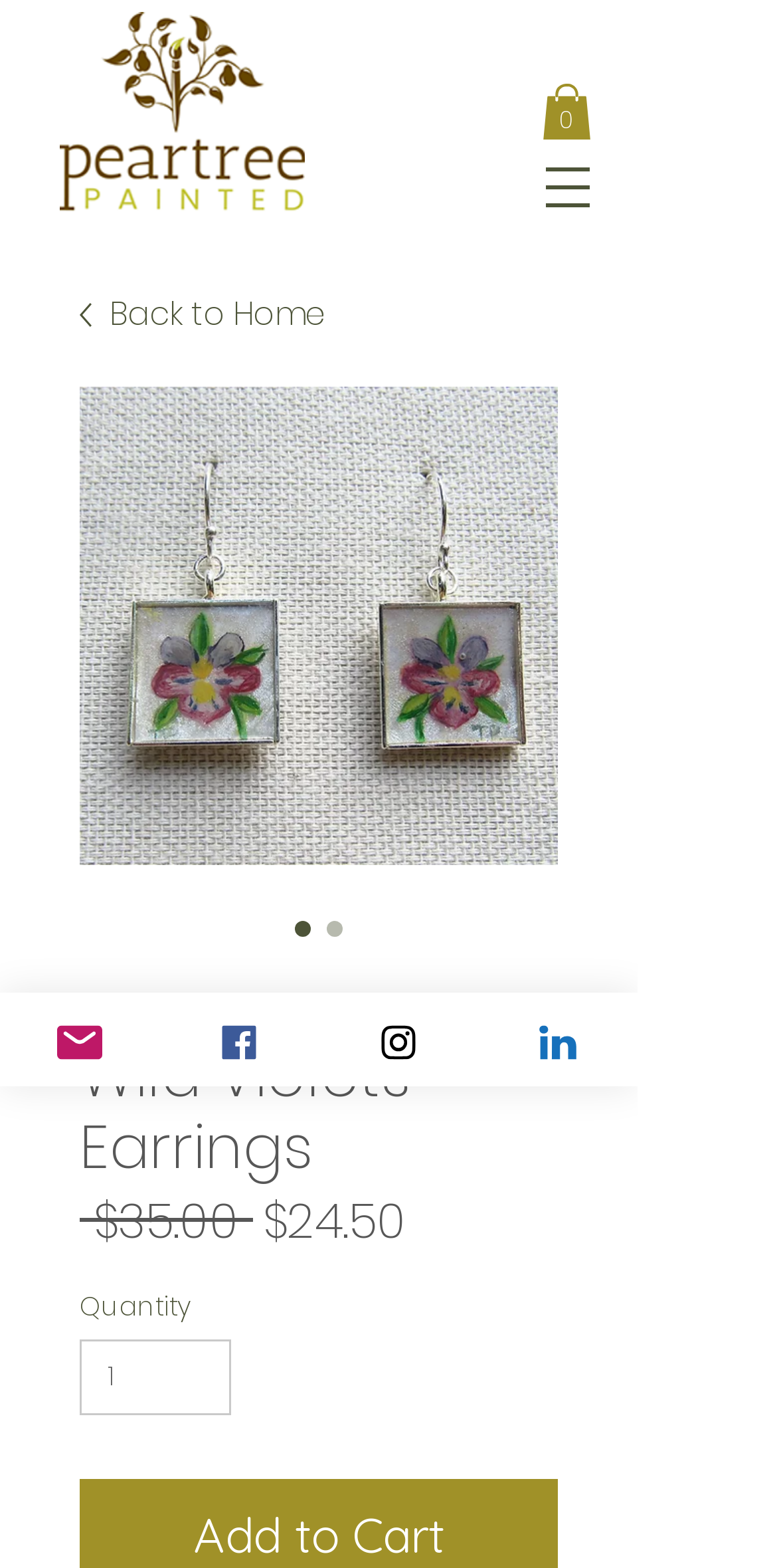What is the minimum quantity of Wild Violets Earrings that can be purchased?
Please provide a detailed and comprehensive answer to the question.

I found the minimum quantity of Wild Violets Earrings that can be purchased by looking at the spinbutton element with the label 'Quantity'. The valuemin attribute of this element is 1, which indicates that the minimum quantity is 1.